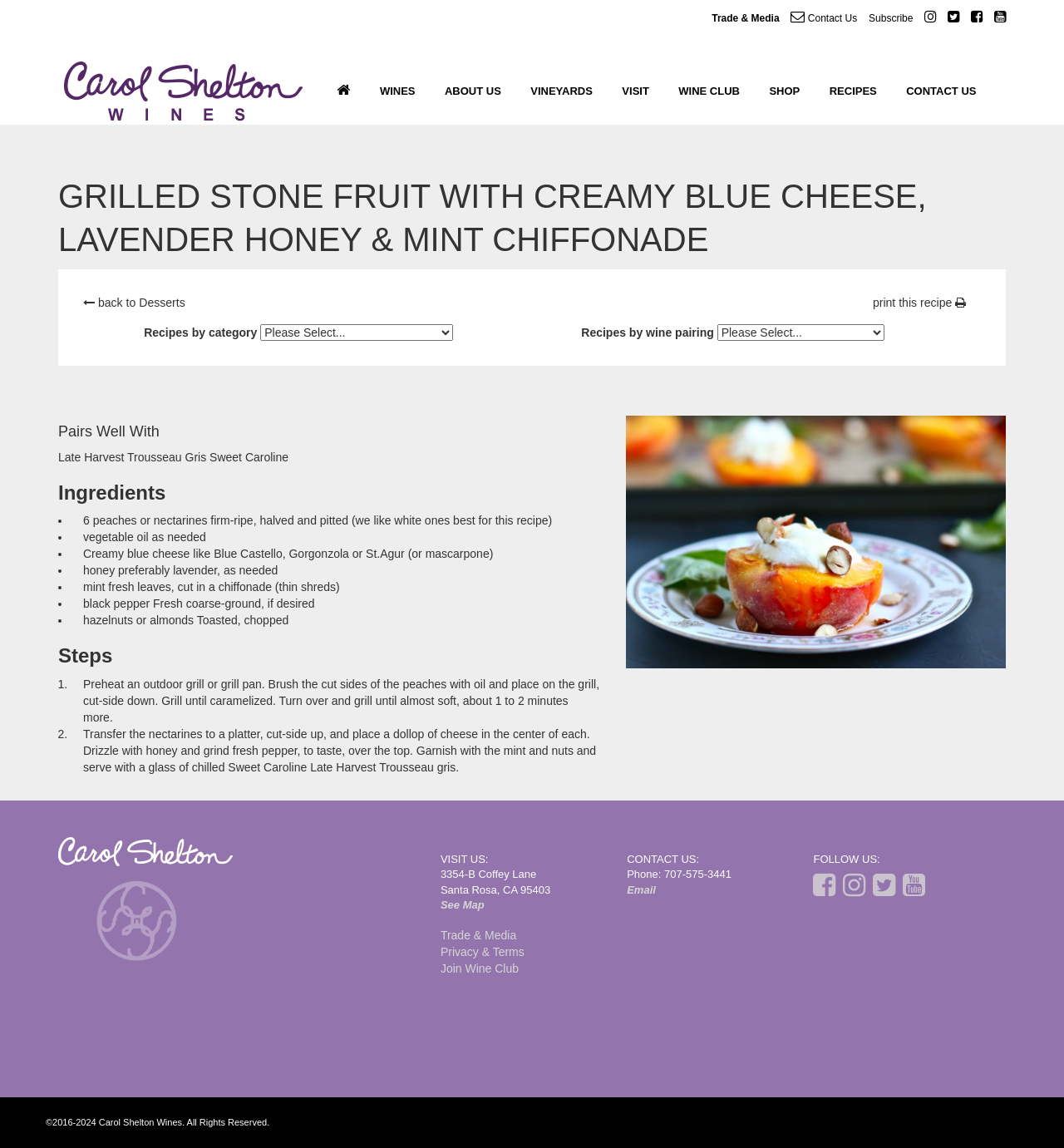With reference to the image, please provide a detailed answer to the following question: How many steps are there in the recipe?

The steps of the recipe are listed under the 'Steps' heading, and there are 2 list markers ('1.' and '2.') indicating the number of steps needed to prepare the recipe.